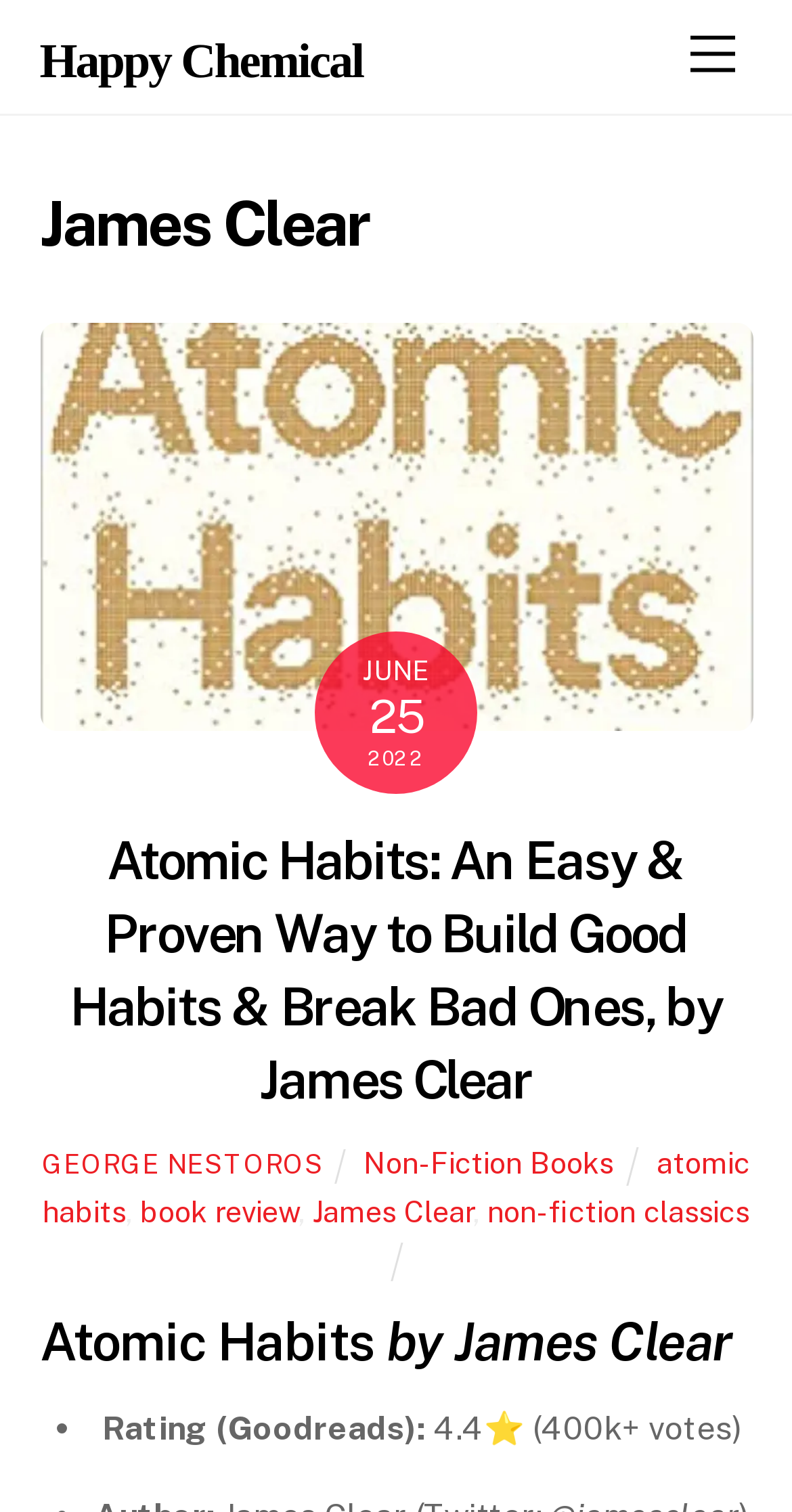Give a detailed explanation of the elements present on the webpage.

The webpage is an archive page for James Clear, with a focus on his book "Atomic Habits". At the top right corner, there is a "Menu" link. Below it, on the left side, is a link to "Happy Chemical" and a heading that reads "James Clear". 

To the right of the heading is a figure, which contains a link to "Atomic Habits book" and an image of the book cover. Below the figure, there is a time element with the date "JUNE 25, 2022". 

Next, there is a heading that describes the book "Atomic Habits: An Easy & Proven Way to Build Good Habits & Break Bad Ones, by James Clear", which is also a link. 

Further down, there are several links to related topics, including "GEORGE NESTOROS", "Non-Fiction Books", "atomic habits", "book review", "James Clear", and "non-fiction classics". These links are arranged in a horizontal line, separated by commas. 

Below these links, there is another heading that reads "Atomic Habits by James Clear". Under this heading, there is a list with a single item, marked by a bullet point. The list item contains text that reads "Rating (Goodreads): 4.4⭐ (400k+ votes)".